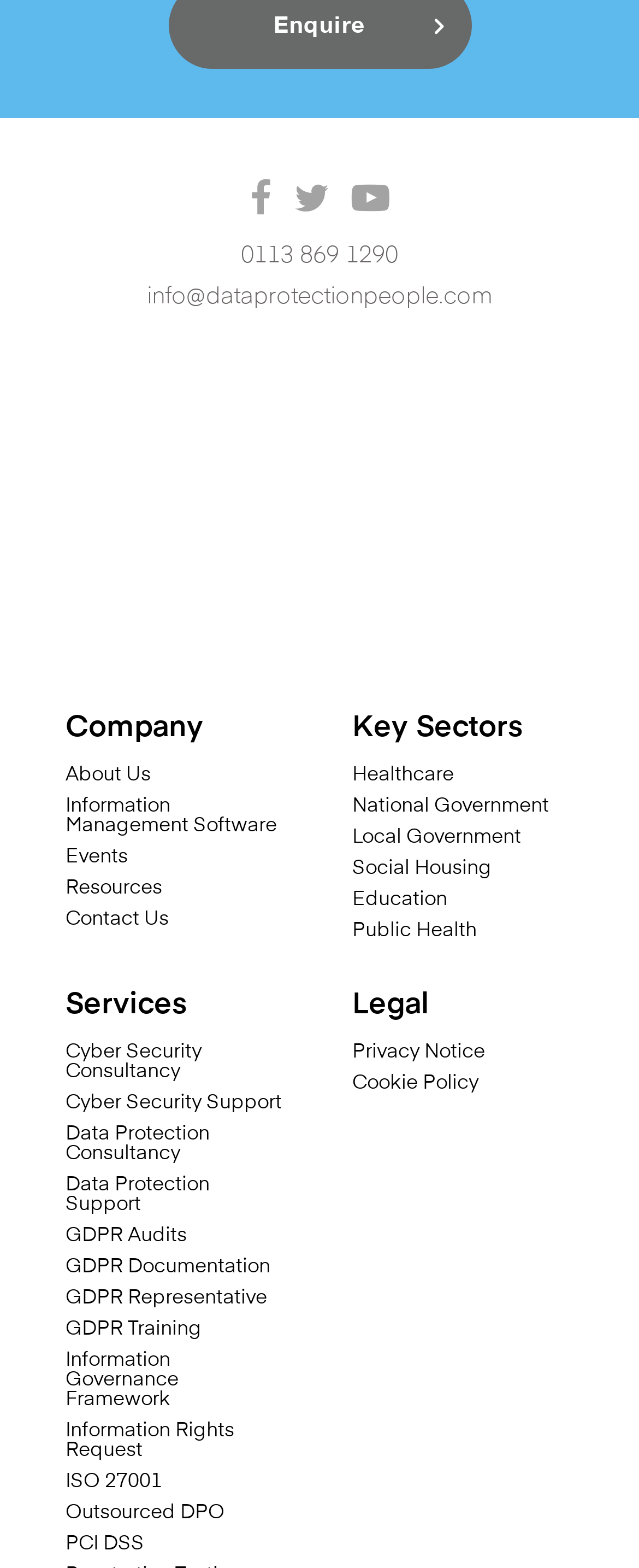How many links are there under 'Legal'?
Can you give a detailed and elaborate answer to the question?

I found the 'Legal' section on the webpage, which has links with IDs [984] and [985]. These links are listed under 'Legal' and include 'Privacy Notice' and 'Cookie Policy'.